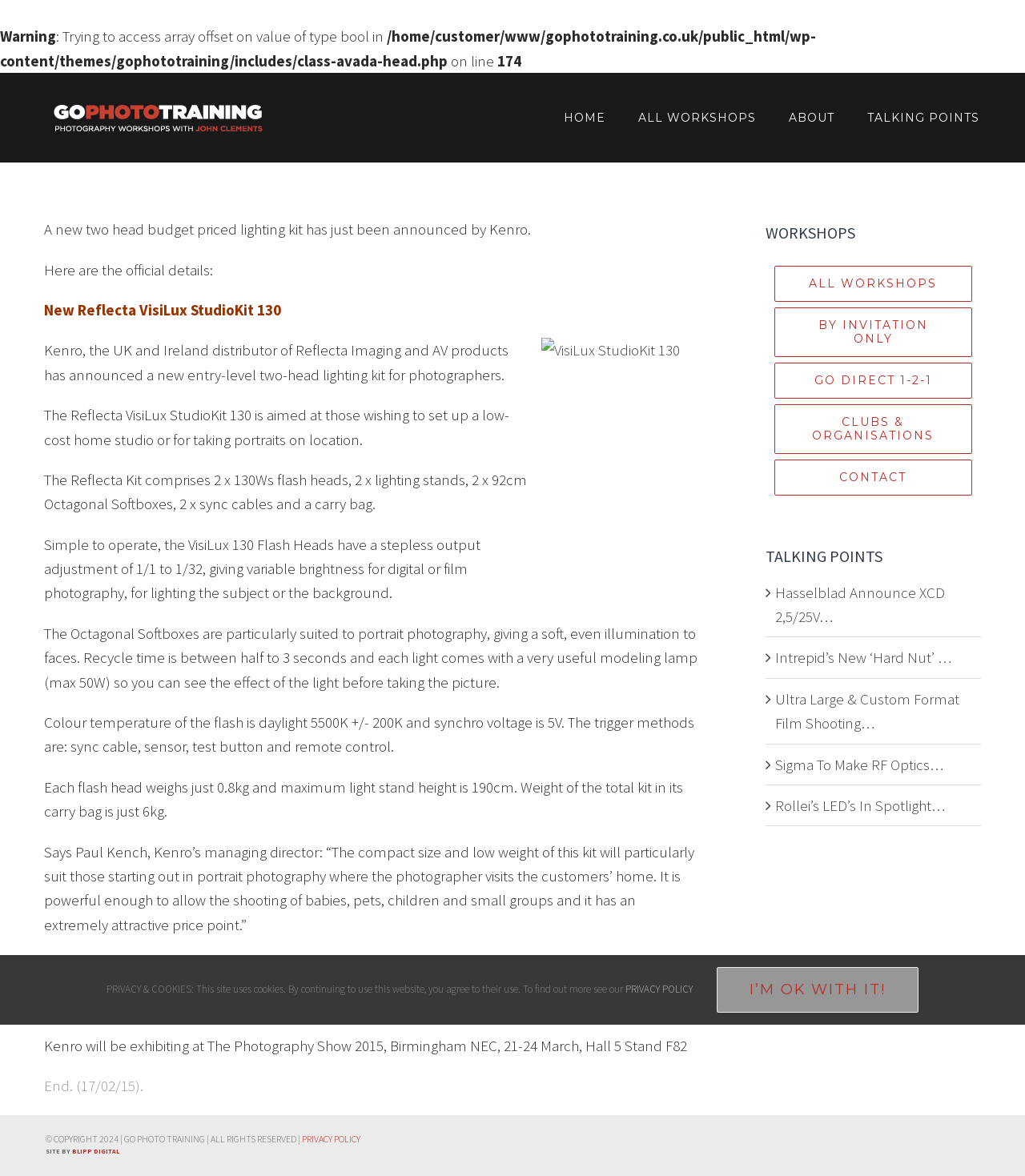Bounding box coordinates must be specified in the format (top-left x, top-left y, bottom-right x, bottom-right y). All values should be floating point numbers between 0 and 1. What are the bounding box coordinates of the UI element described as: PRIVACY POLICY

[0.294, 0.963, 0.351, 0.973]